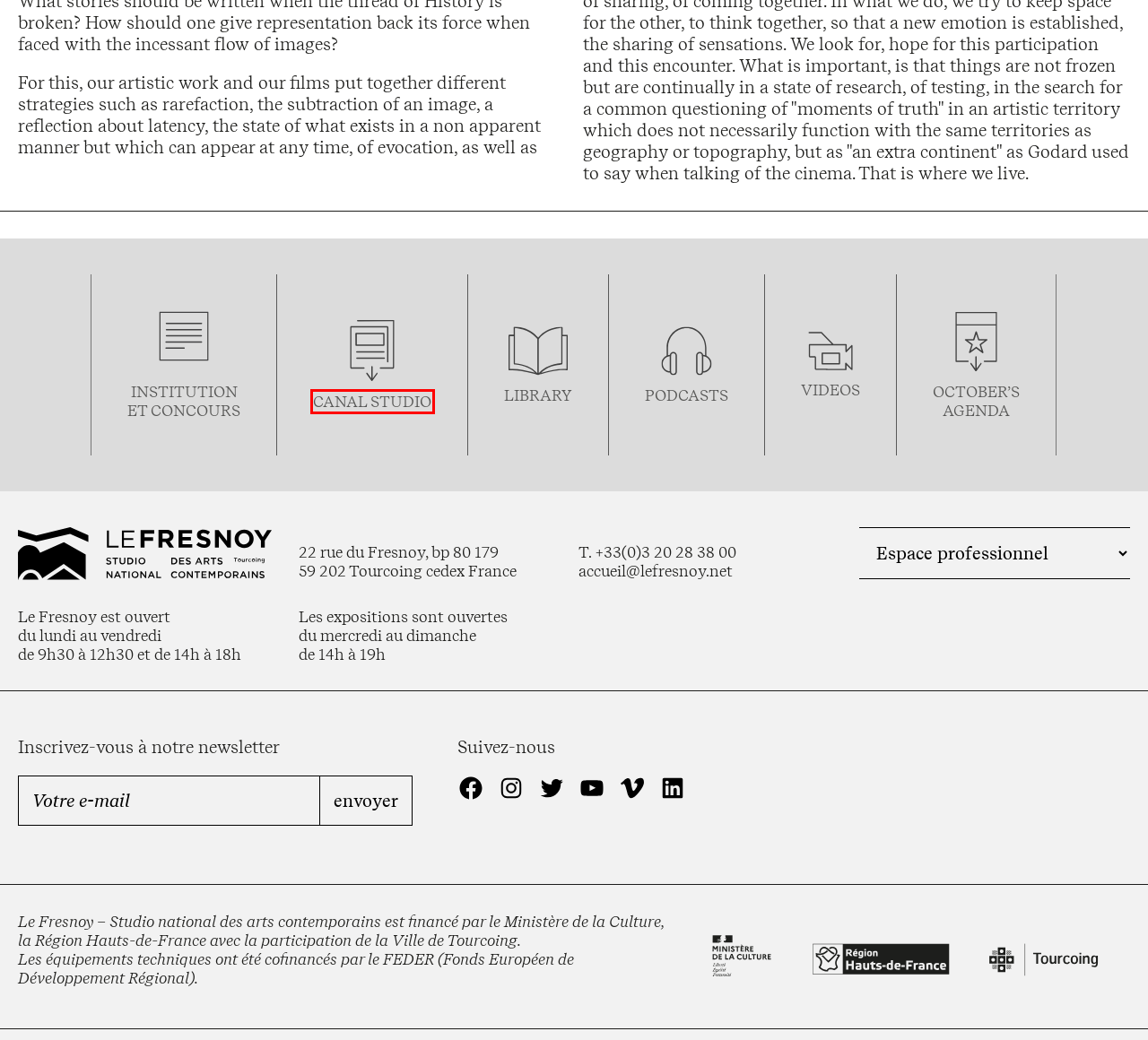Look at the screenshot of a webpage that includes a red bounding box around a UI element. Select the most appropriate webpage description that matches the page seen after clicking the highlighted element. Here are the candidates:
A. GROUPES ET SCOLAIRES – Le Fresnoy – Studio national
B. Institution et concours – Le Fresnoy – Studio national
C. Le Fresnoy – Studio national
D. Canal Studio – Le Fresnoy – Studio national
E. Recrutements – Le Fresnoy – Studio national
F. Espace presse – Le Fresnoy – Studio national
G. vidéos – Le Fresnoy – Studio national
H. This Week – Le Fresnoy – Studio national

D